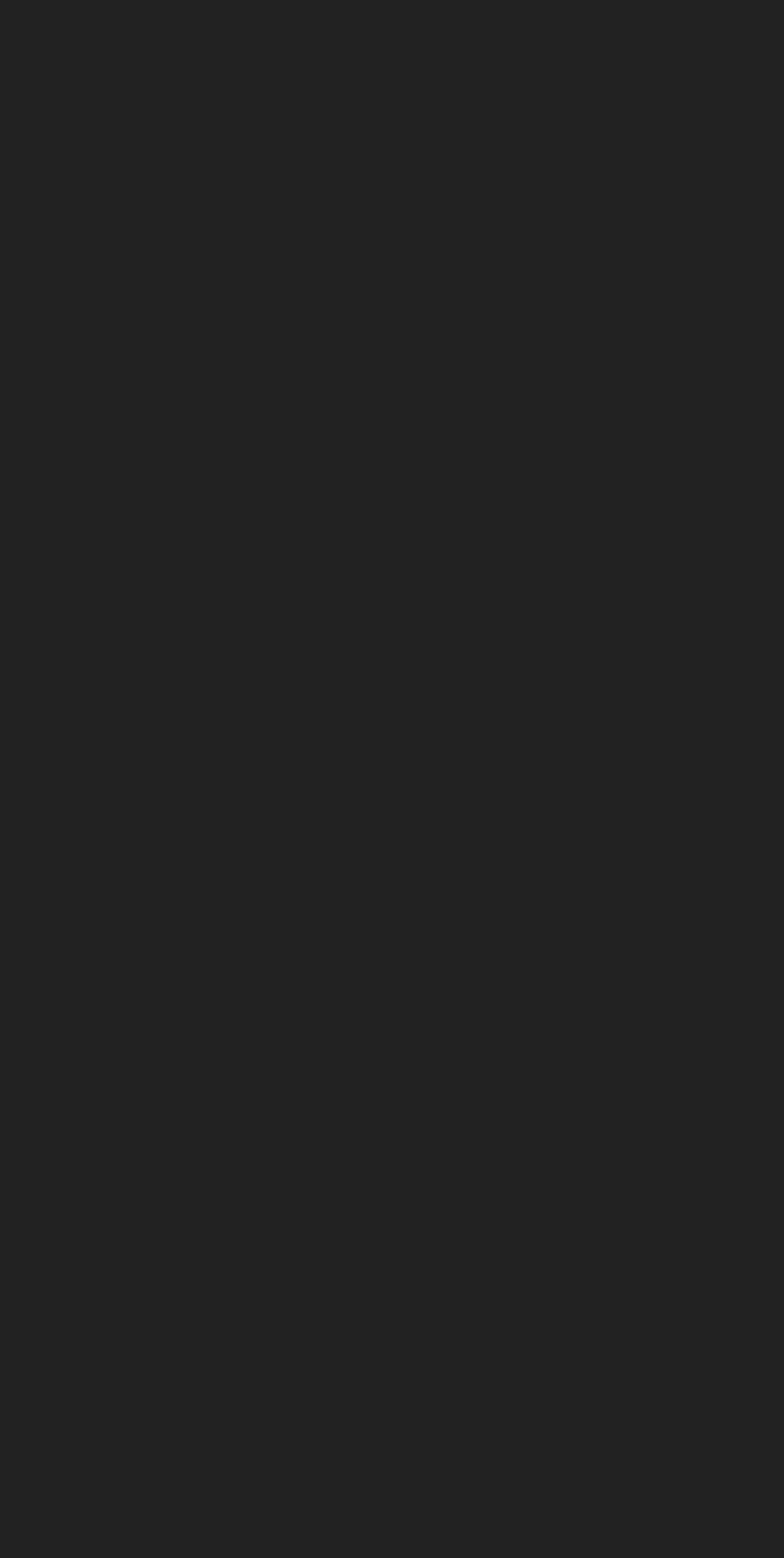Bounding box coordinates should be provided in the format (top-left x, top-left y, bottom-right x, bottom-right y) with all values between 0 and 1. Identify the bounding box for this UI element: name="et_pb_contact_phone_0" placeholder="Your Phone"

[0.051, 0.238, 0.95, 0.321]